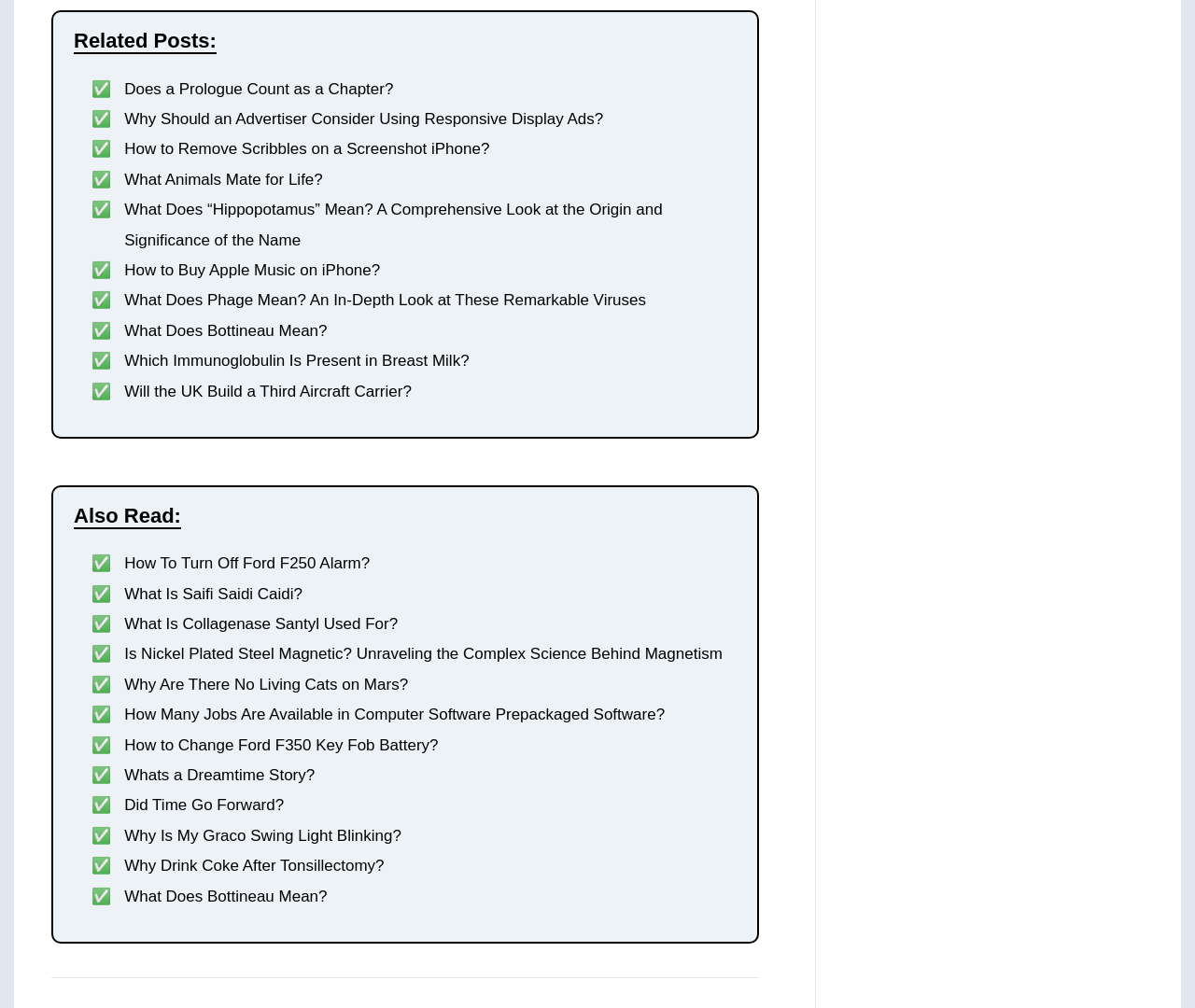Please locate the bounding box coordinates of the element's region that needs to be clicked to follow the instruction: "Click on 'How to Buy Apple Music on iPhone?'". The bounding box coordinates should be provided as four float numbers between 0 and 1, i.e., [left, top, right, bottom].

[0.104, 0.259, 0.318, 0.277]